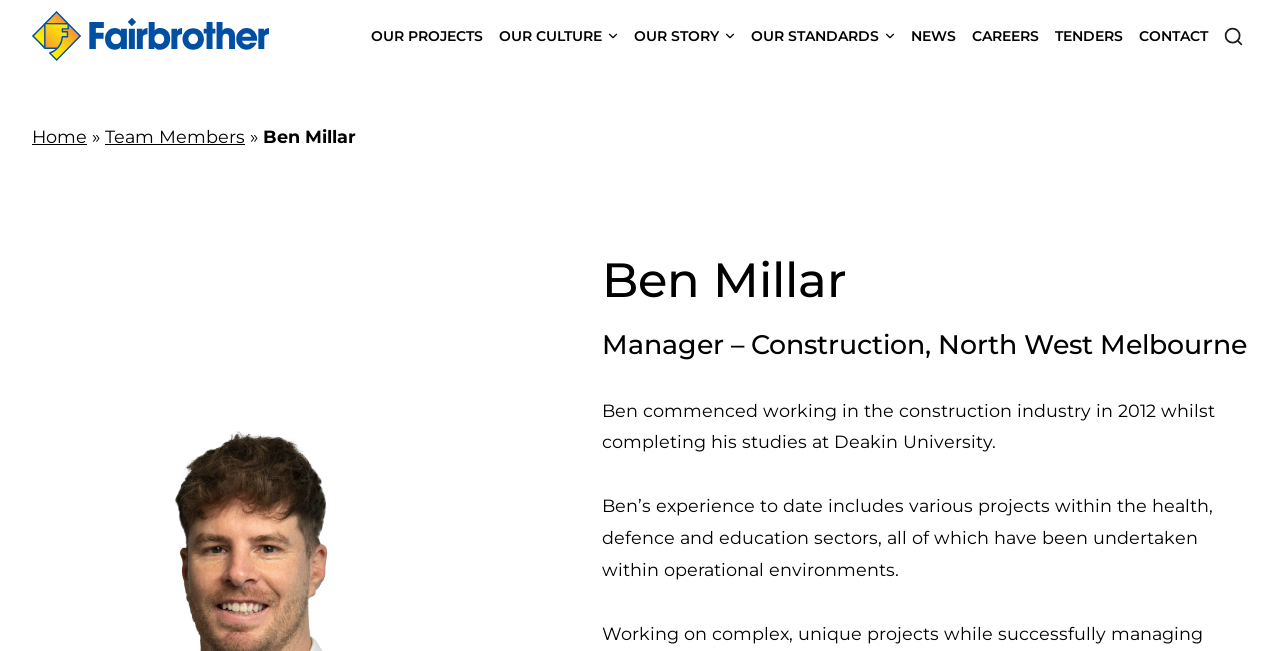What is the purpose of the search box on the top right corner?
Based on the visual content, answer with a single word or a brief phrase.

To search the website